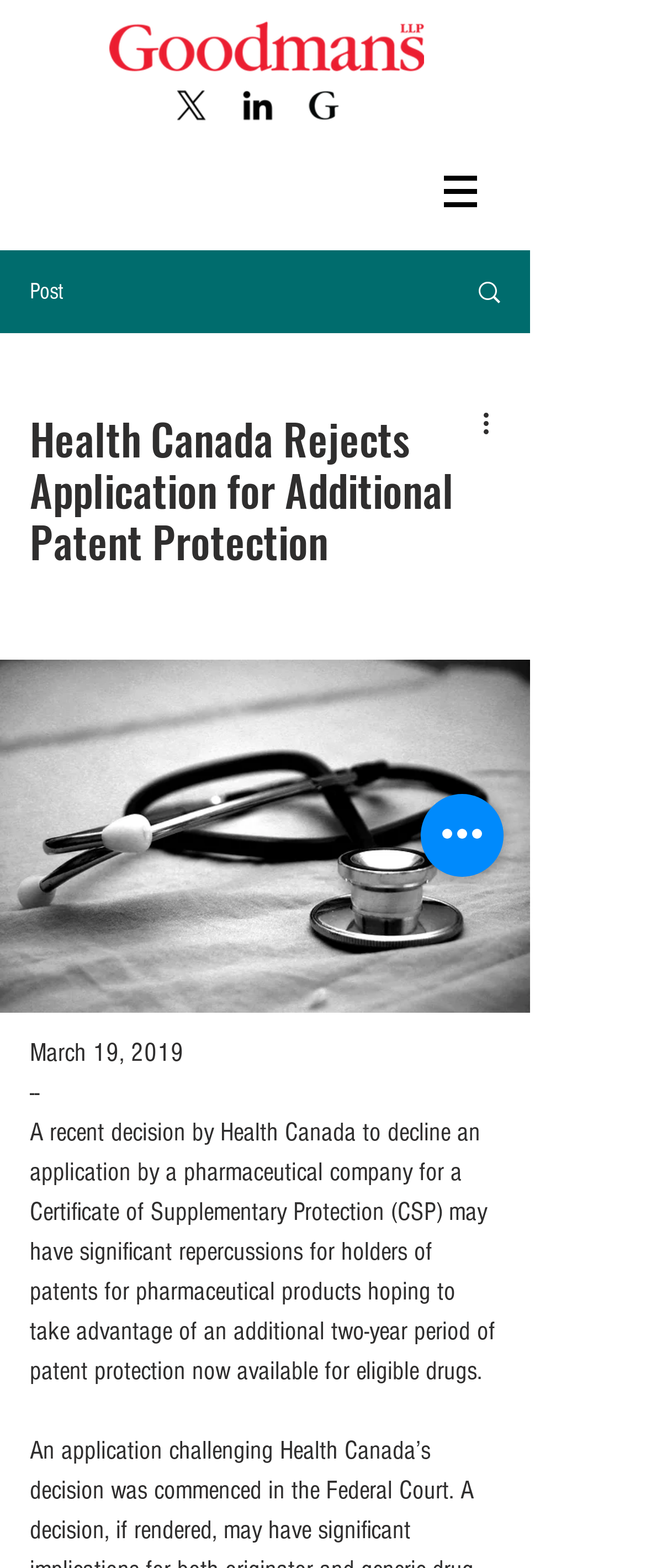Identify the bounding box coordinates for the UI element described as: "alt="lcLogo" title="lcLogo"".

None